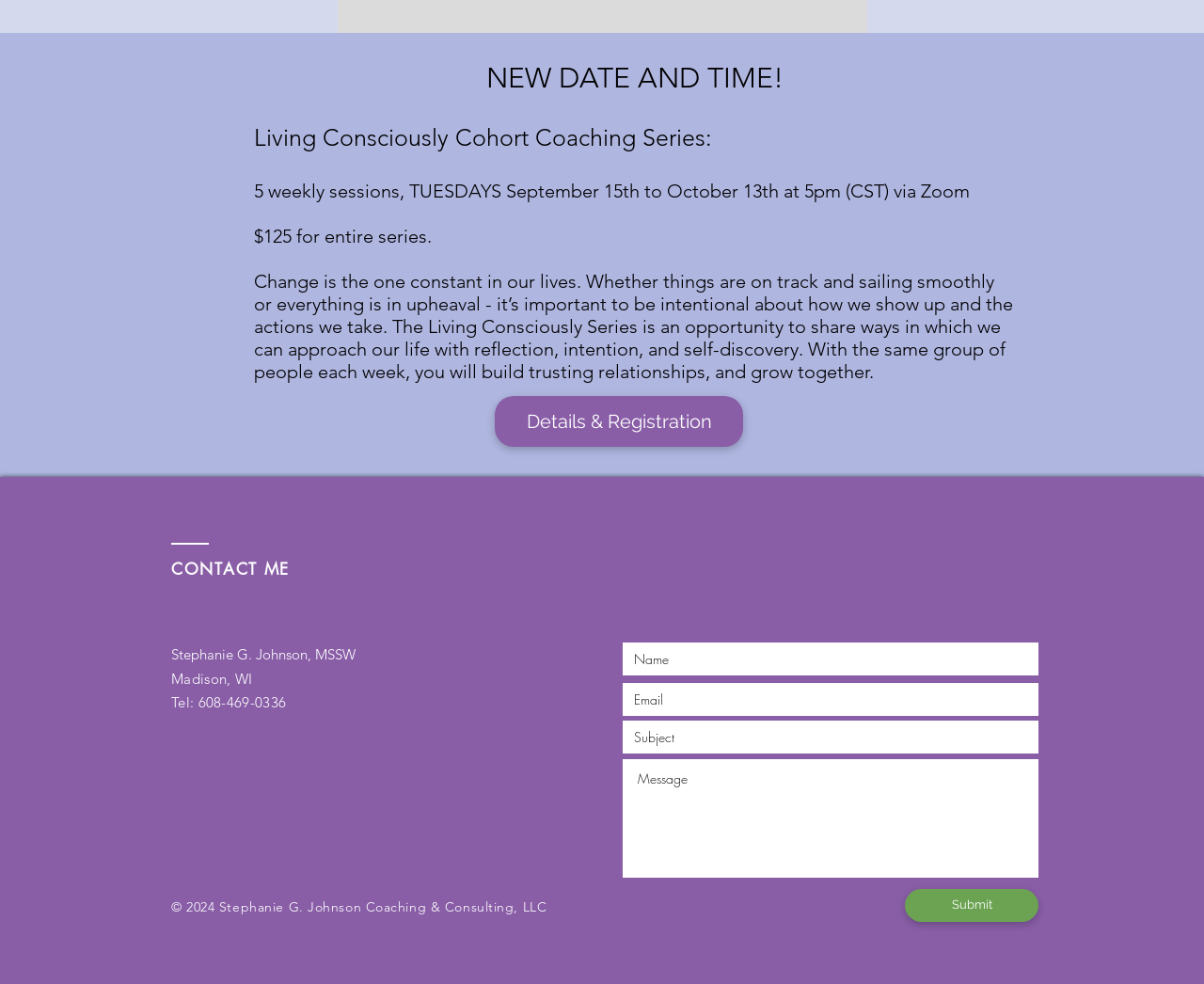Please predict the bounding box coordinates (top-left x, top-left y, bottom-right x, bottom-right y) for the UI element in the screenshot that fits the description: Details & Registration

[0.411, 0.402, 0.617, 0.454]